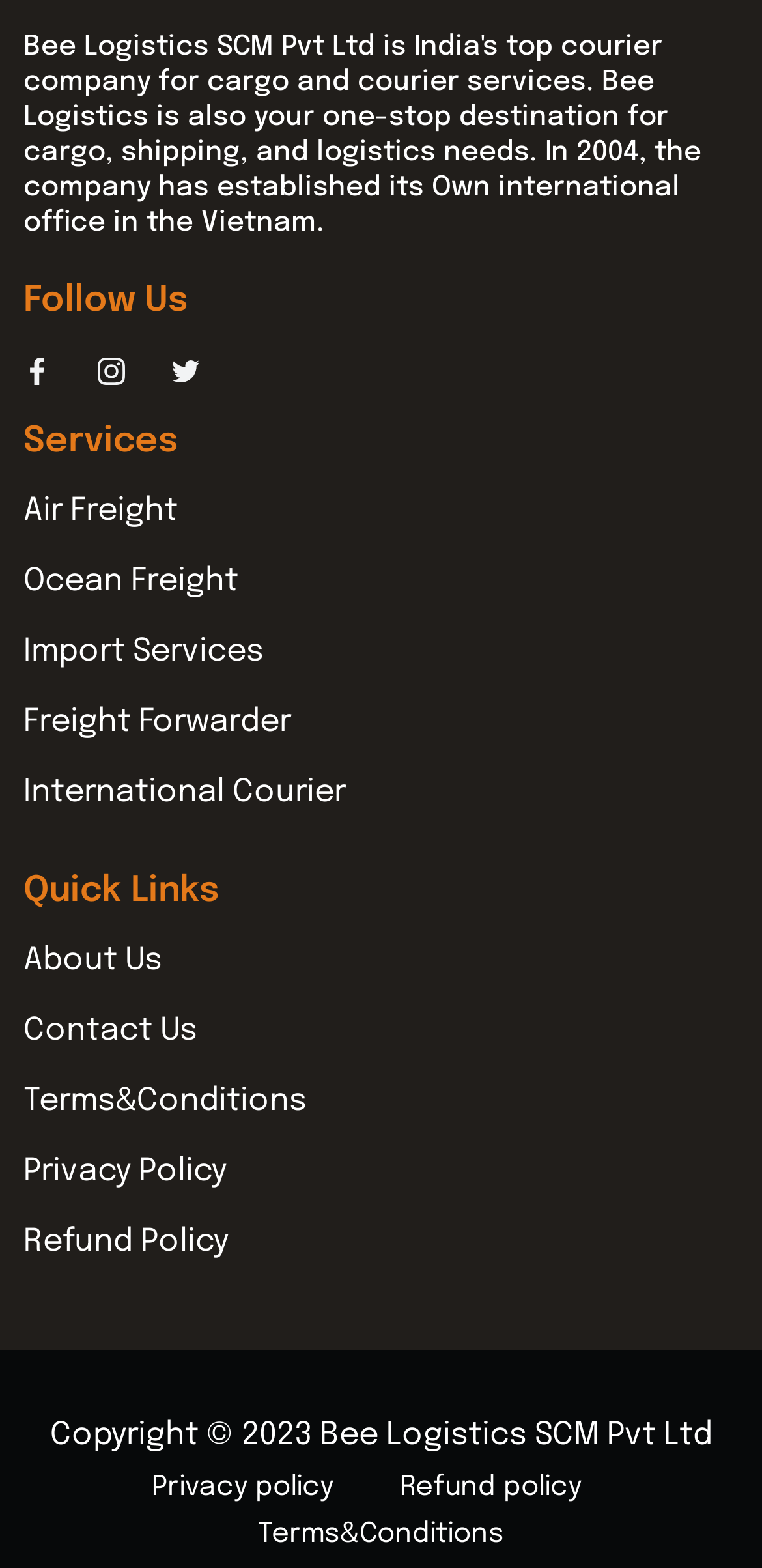Provide a one-word or short-phrase response to the question:
What is the last link in the 'Quick Links' section?

Refund Policy